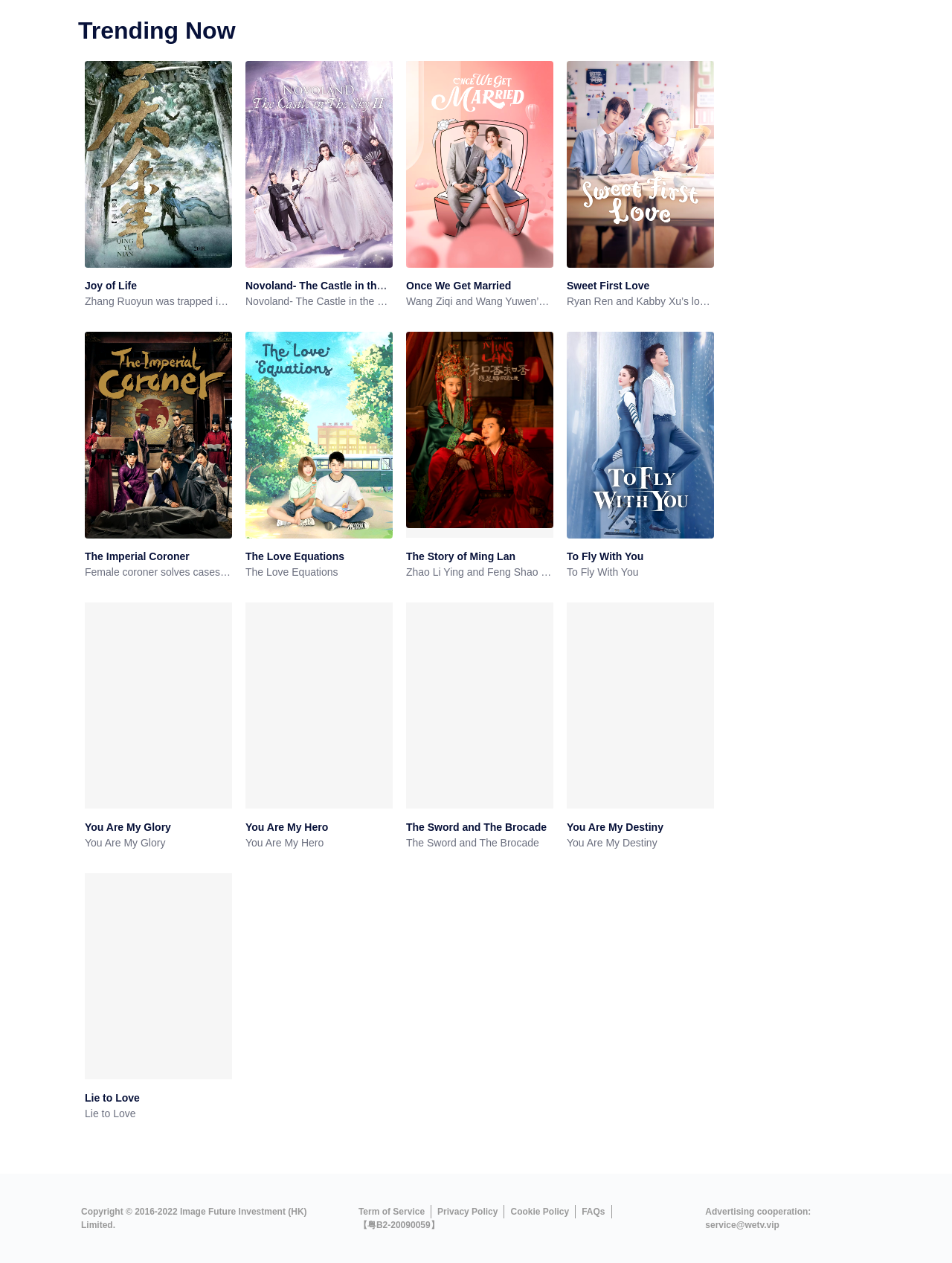Locate the bounding box coordinates of the UI element described by: "Privacy Policy". Provide the coordinates as four float numbers between 0 and 1, formatted as [left, top, right, bottom].

[0.453, 0.954, 0.53, 0.965]